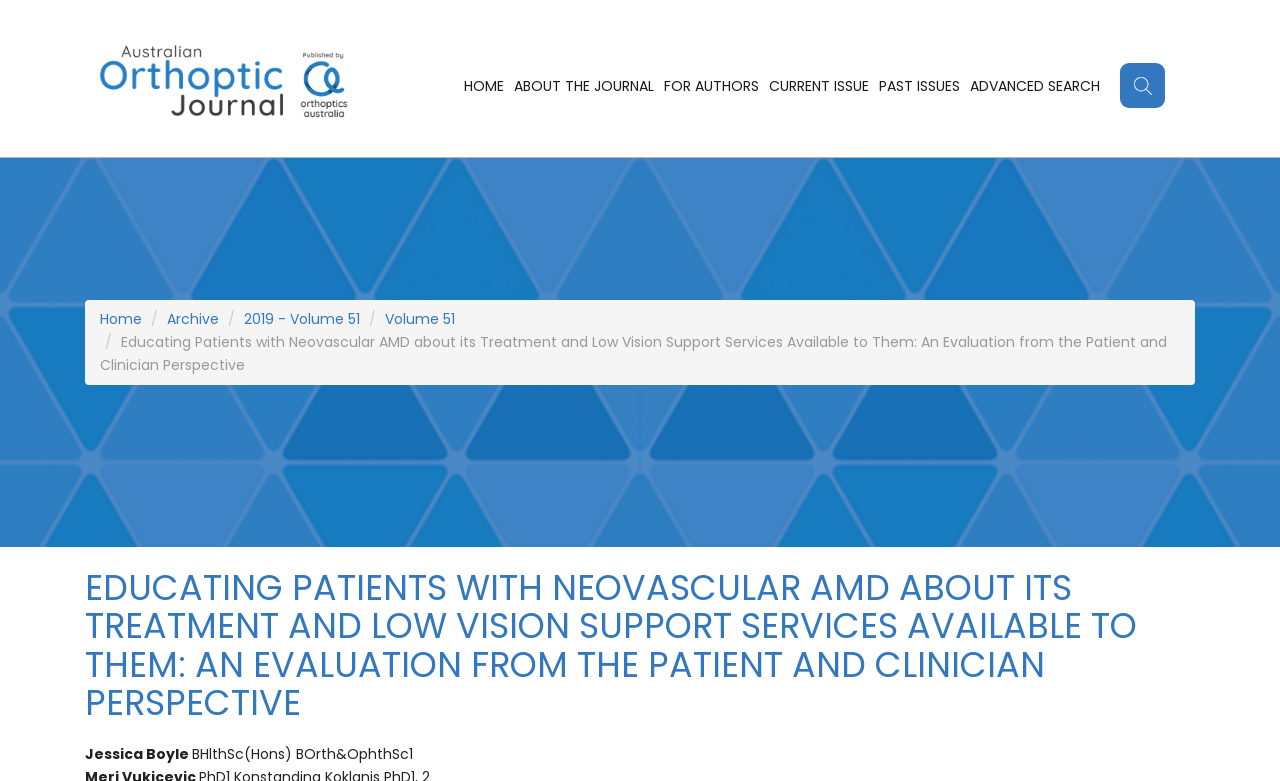Answer the question with a single word or phrase: 
What is the name of the organization at the top left?

Orthoptics Australia